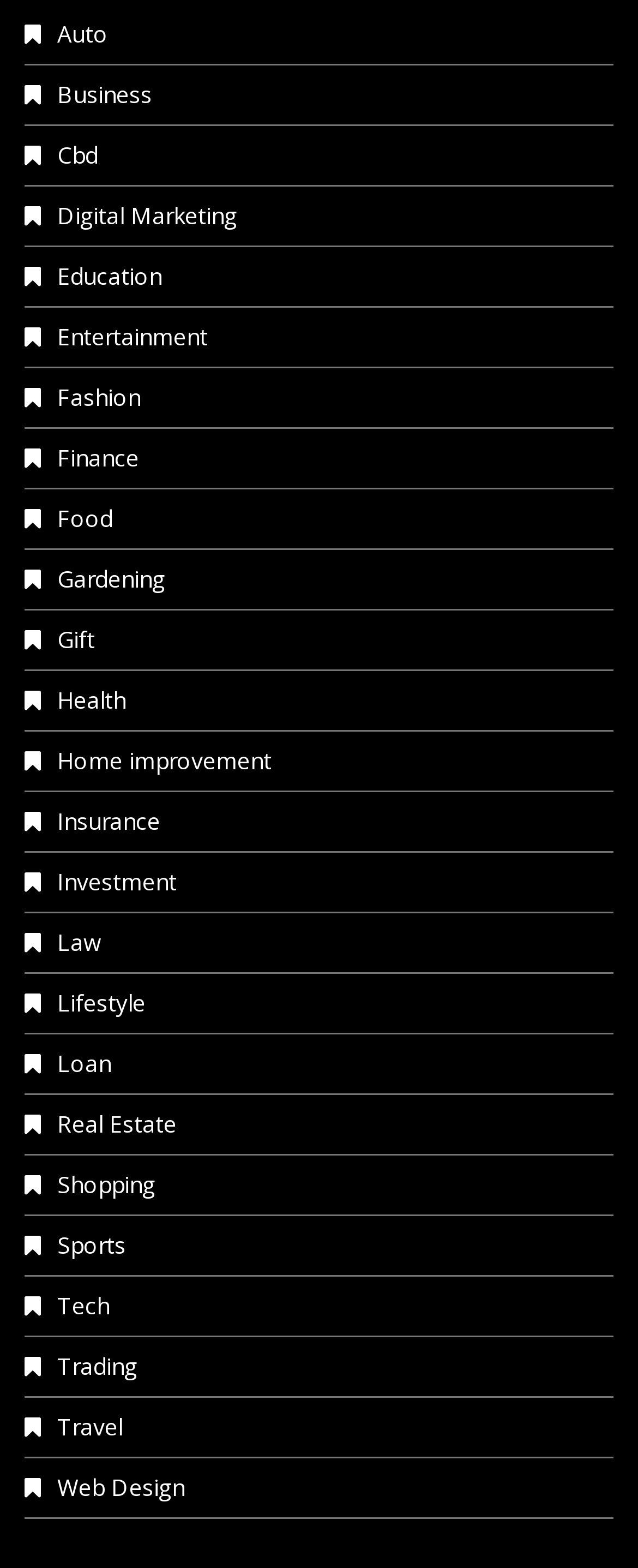Please find the bounding box coordinates in the format (top-left x, top-left y, bottom-right x, bottom-right y) for the given element description. Ensure the coordinates are floating point numbers between 0 and 1. Description: Law

[0.038, 0.591, 0.159, 0.611]